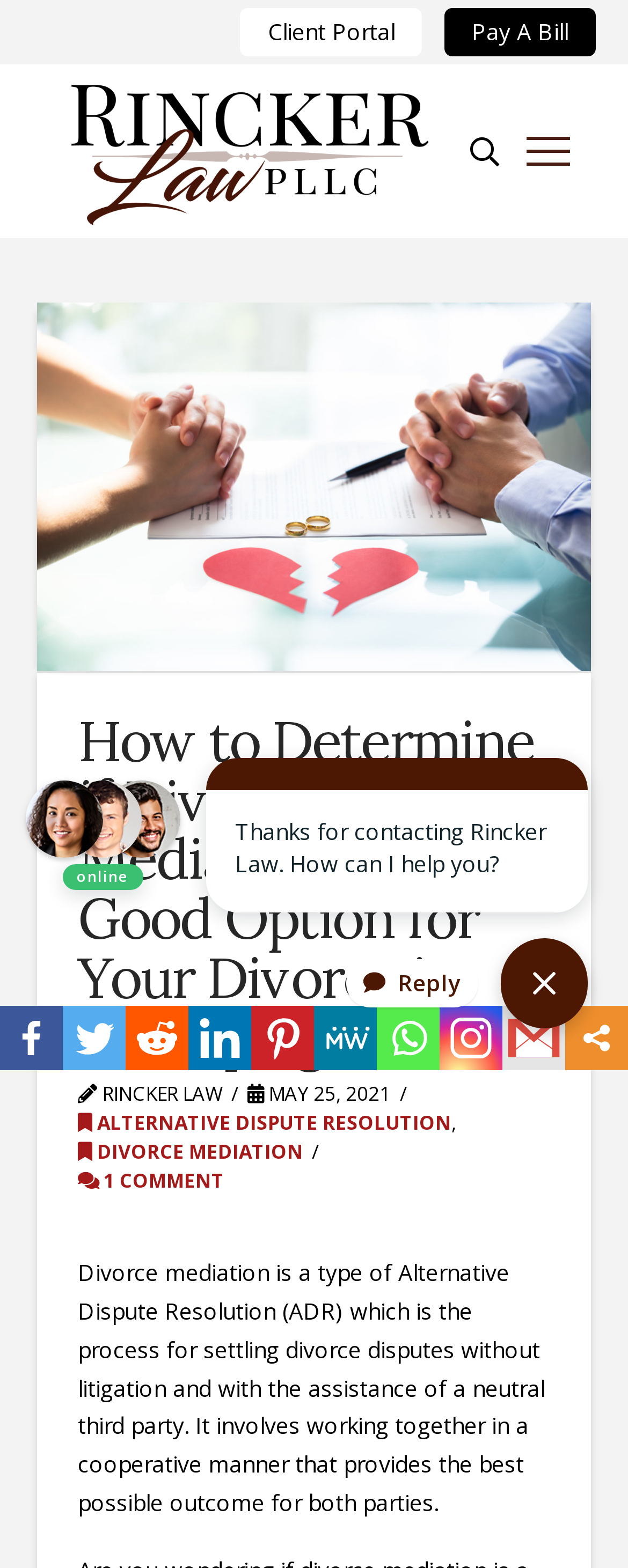Extract the bounding box coordinates of the UI element described: "alt="New Jersey State Golf Association"". Provide the coordinates in the format [left, top, right, bottom] with values ranging from 0 to 1.

None